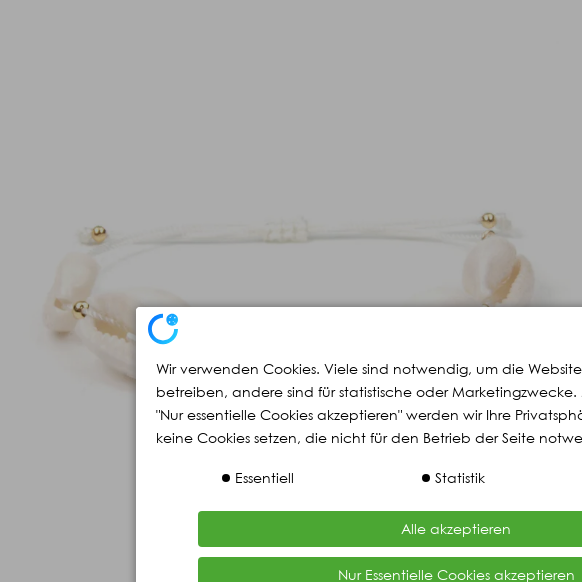Explain what is happening in the image with as much detail as possible.

The image features a beautifully crafted Cowrie shell bracelet, elegantly designed with golden accents and a natural, beach-inspired aesthetic. The bracelet showcases a delicate arrangement of cowrie shells, symbolizing protection and prosperity, making it an ideal accessory for summer outings or vacations. 

In the foreground, there is a cookie consent banner in German, informing visitors about the use of cookies on the website. The banner provides options for users to accept all cookies or only essential ones, highlighting a commitment to respecting user privacy while enhancing the browsing experience. 

This stylish piece blends fashion with functionality, perfect for anyone looking to elevate their summer style while staying mindful of online privacy.